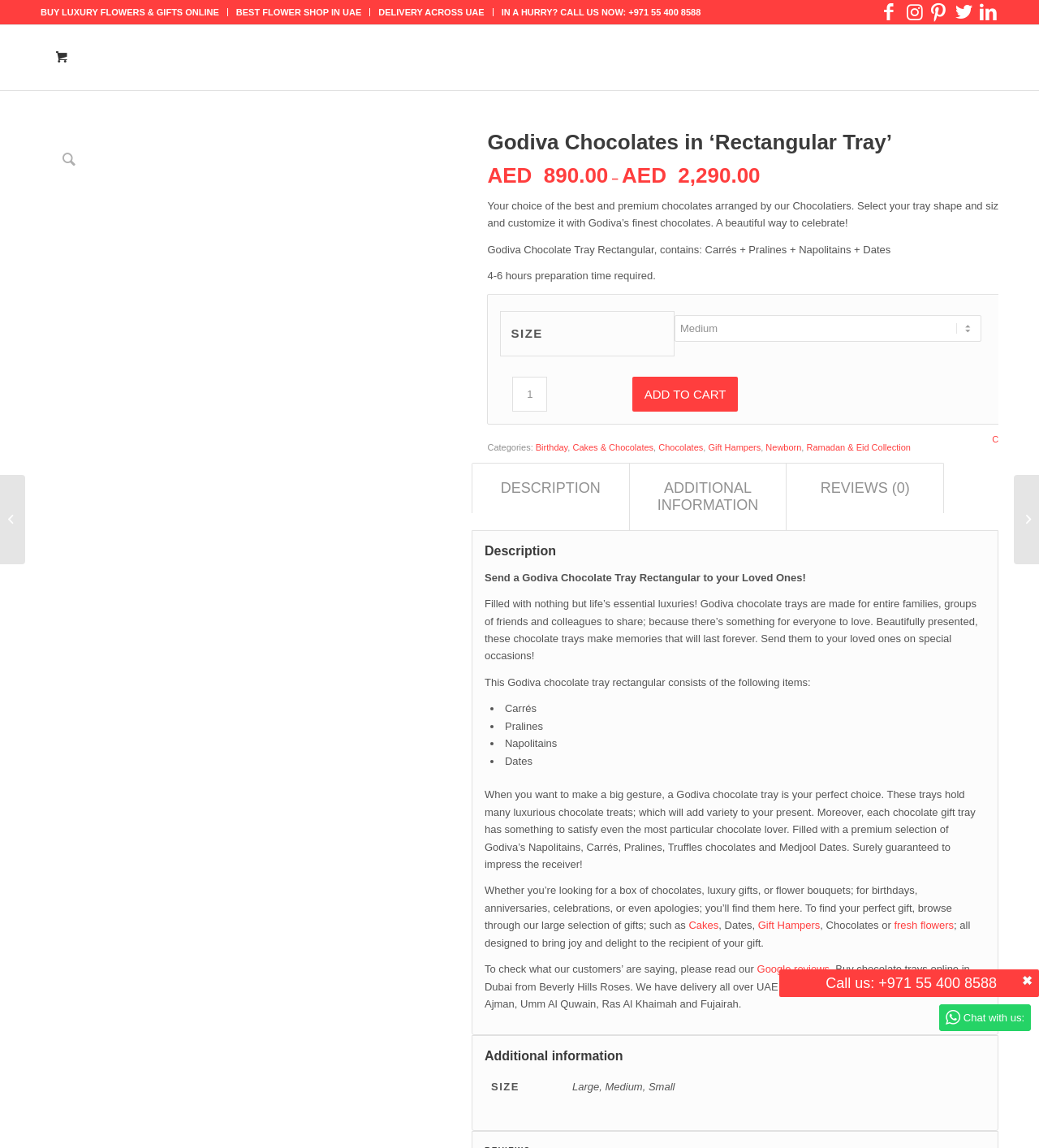Please provide the bounding box coordinates in the format (top-left x, top-left y, bottom-right x, bottom-right y). Remember, all values are floating point numbers between 0 and 1. What is the bounding box coordinate of the region described as: AERO BLITZ Racing

None